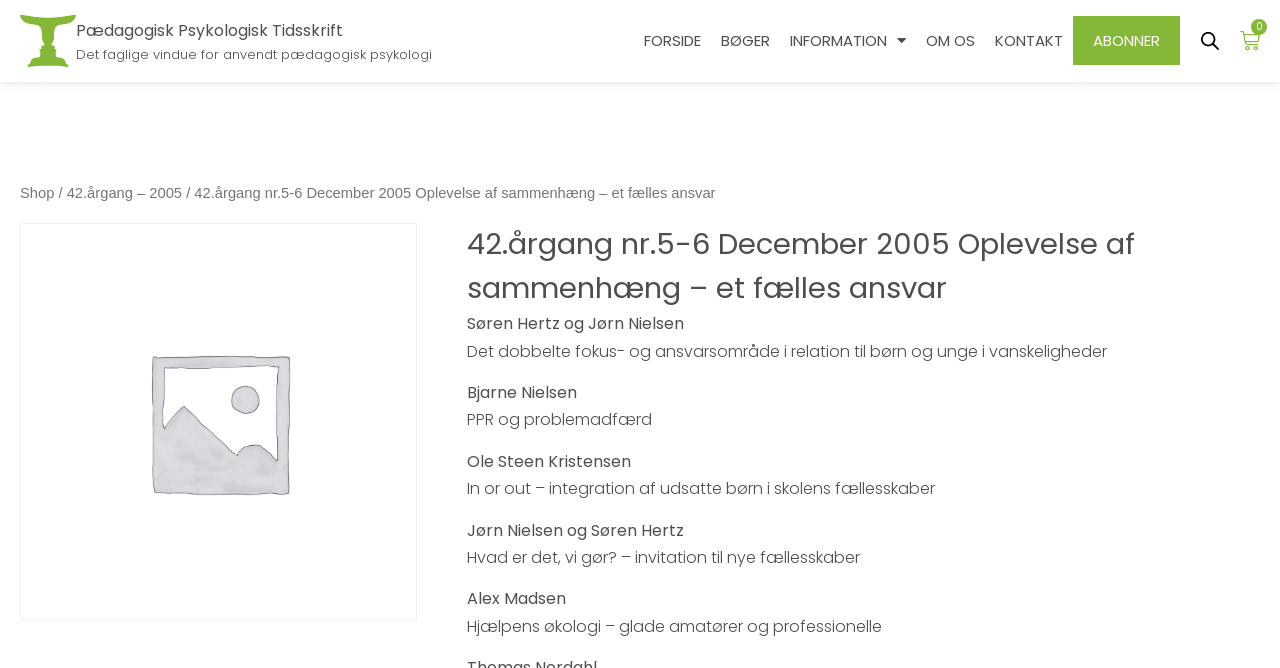Please find the bounding box coordinates for the clickable element needed to perform this instruction: "Read the 'Comprehensive Rat Control: Proven Pest Control Methods' post".

None